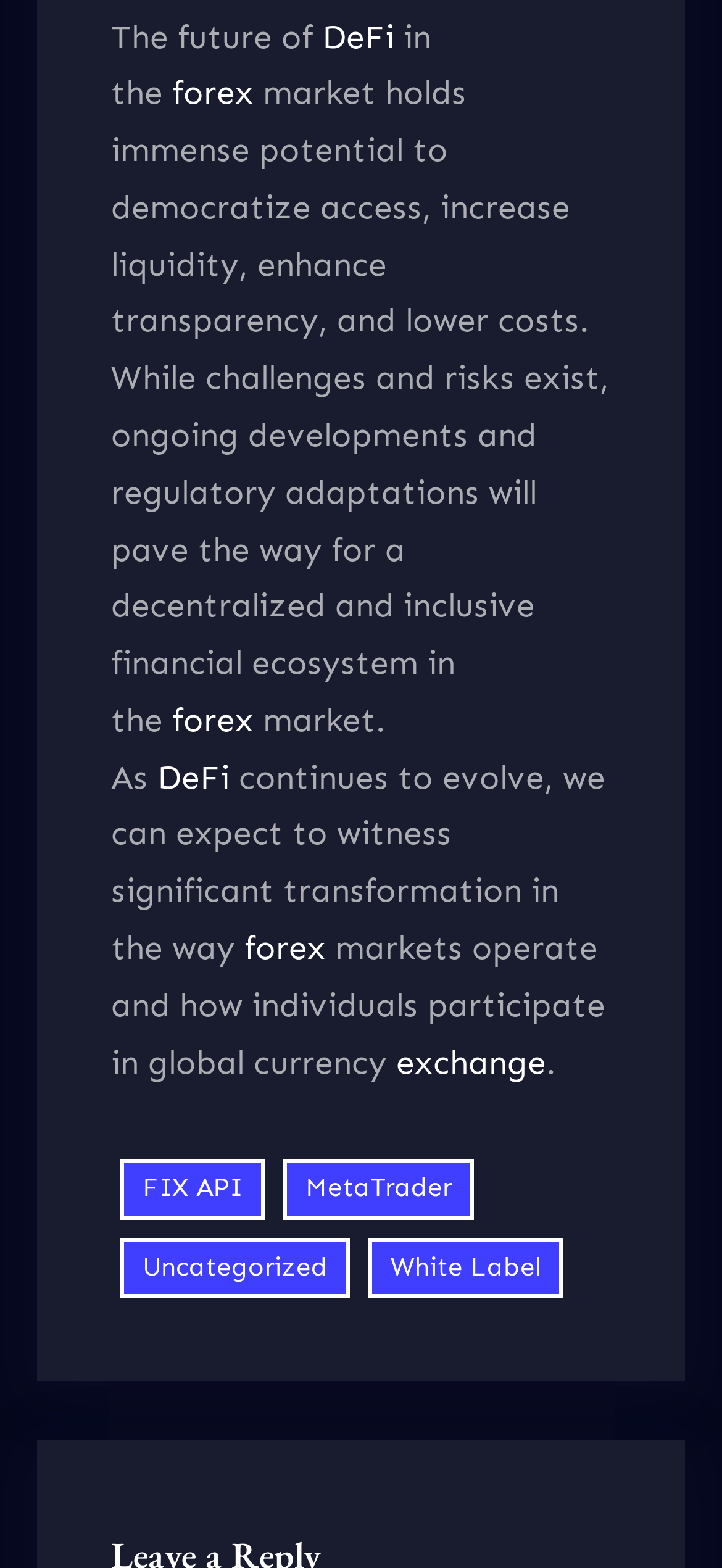Find the bounding box coordinates for the UI element whose description is: "lucygearing@gmail.com". The coordinates should be four float numbers between 0 and 1, in the format [left, top, right, bottom].

None